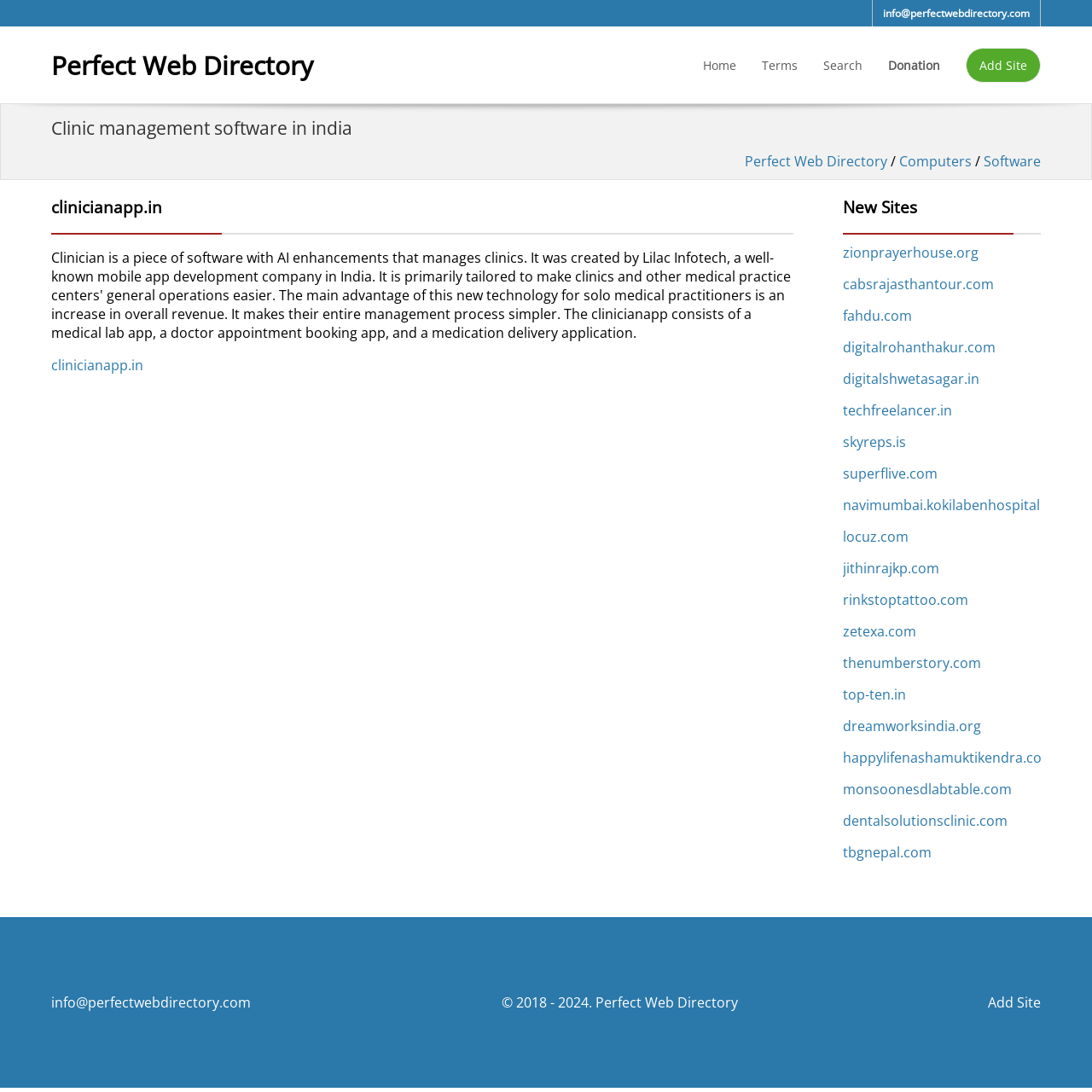Summarize the webpage comprehensively, mentioning all visible components.

The webpage appears to be a directory listing for clinic management software in India, with a focus on Perfect Web Directory. At the top left, there is a heading that reads "Clinic management software in india | Perfect Web Directory". Below this, there are several links to different sections of the website, including "Home", "Terms", "Search", "Donation", and "Add Site". 

To the right of these links, there is a link to "info@perfectwebdirectory.com" and another link to "Perfect Web Directory". 

Further down the page, there is a heading that reads "clinicianapp.in", which is likely a specific software or service being listed. Below this, there is a link to the website "clinicianapp.in". 

On the right side of the page, there is a section titled "New Sites", which lists 15 different websites, including "zionprayerhouse.org", "cabsrajasthantour.com", and "thenumberstory.com", among others. 

At the bottom of the page, there is a copyright notice that reads "© 2018 - 2024", along with links to "Perfect Web Directory" and "Add Site". There is also another link to "info@perfectwebdirectory.com" at the bottom left.